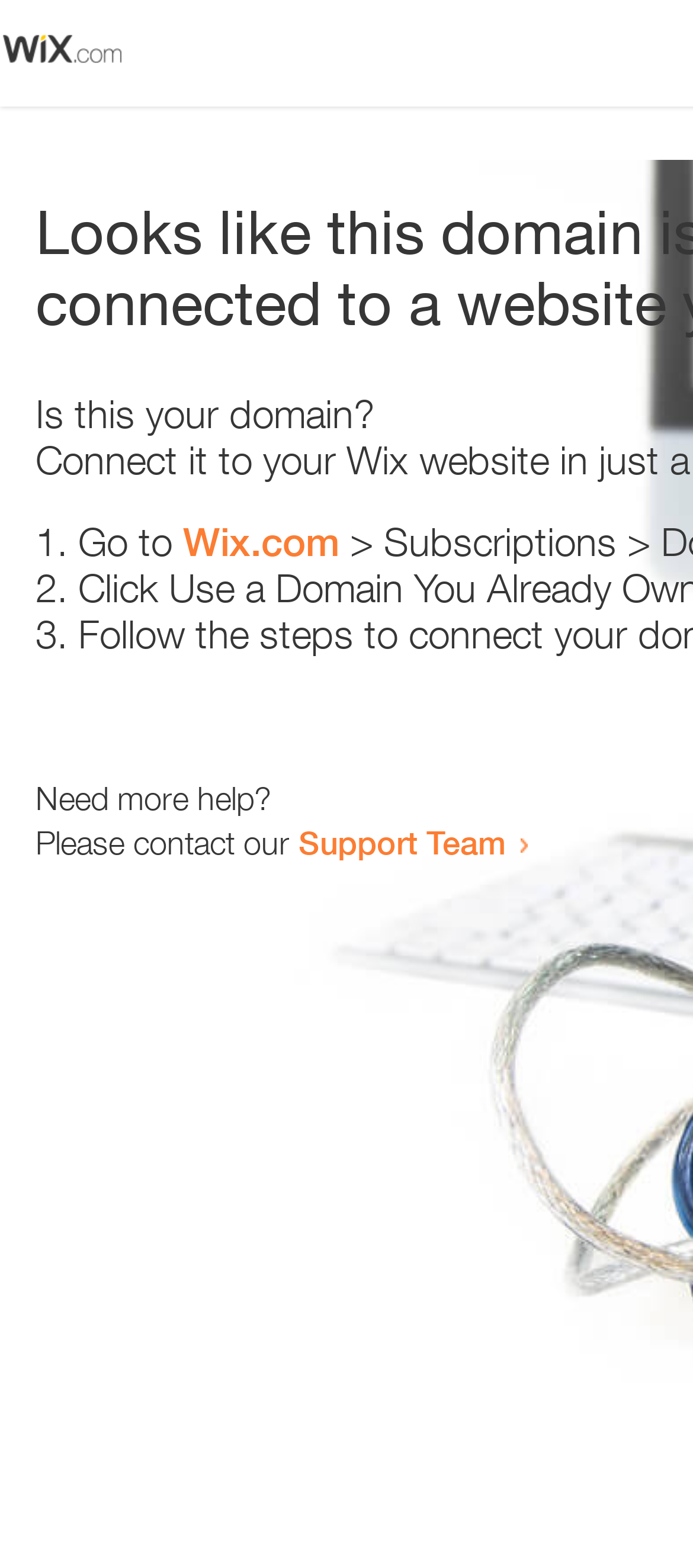What is the domain being referred to?
Look at the image and answer the question with a single word or phrase.

Wix.com